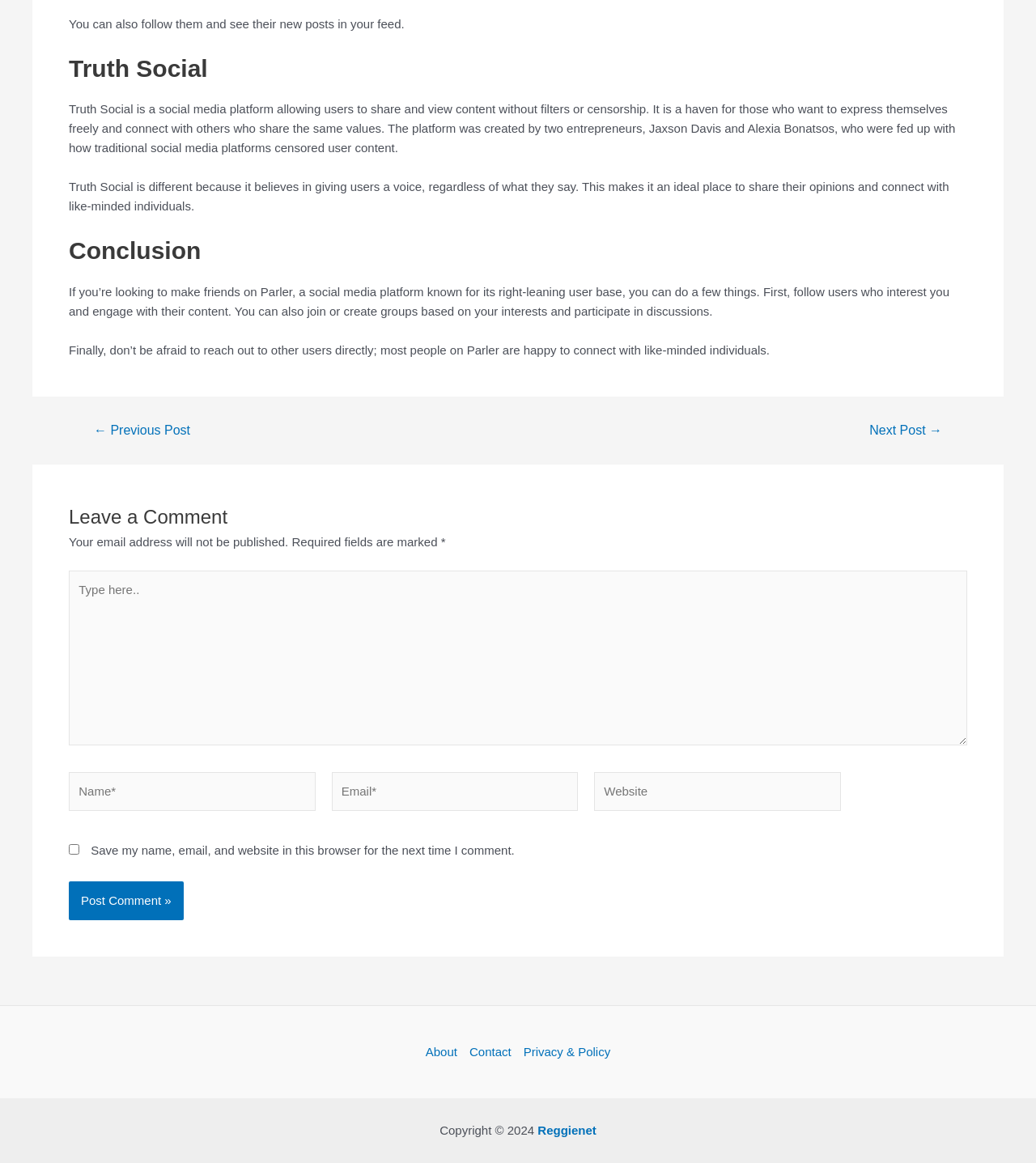Given the element description: "Privacy & Policy", predict the bounding box coordinates of the UI element it refers to, using four float numbers between 0 and 1, i.e., [left, top, right, bottom].

[0.499, 0.896, 0.589, 0.913]